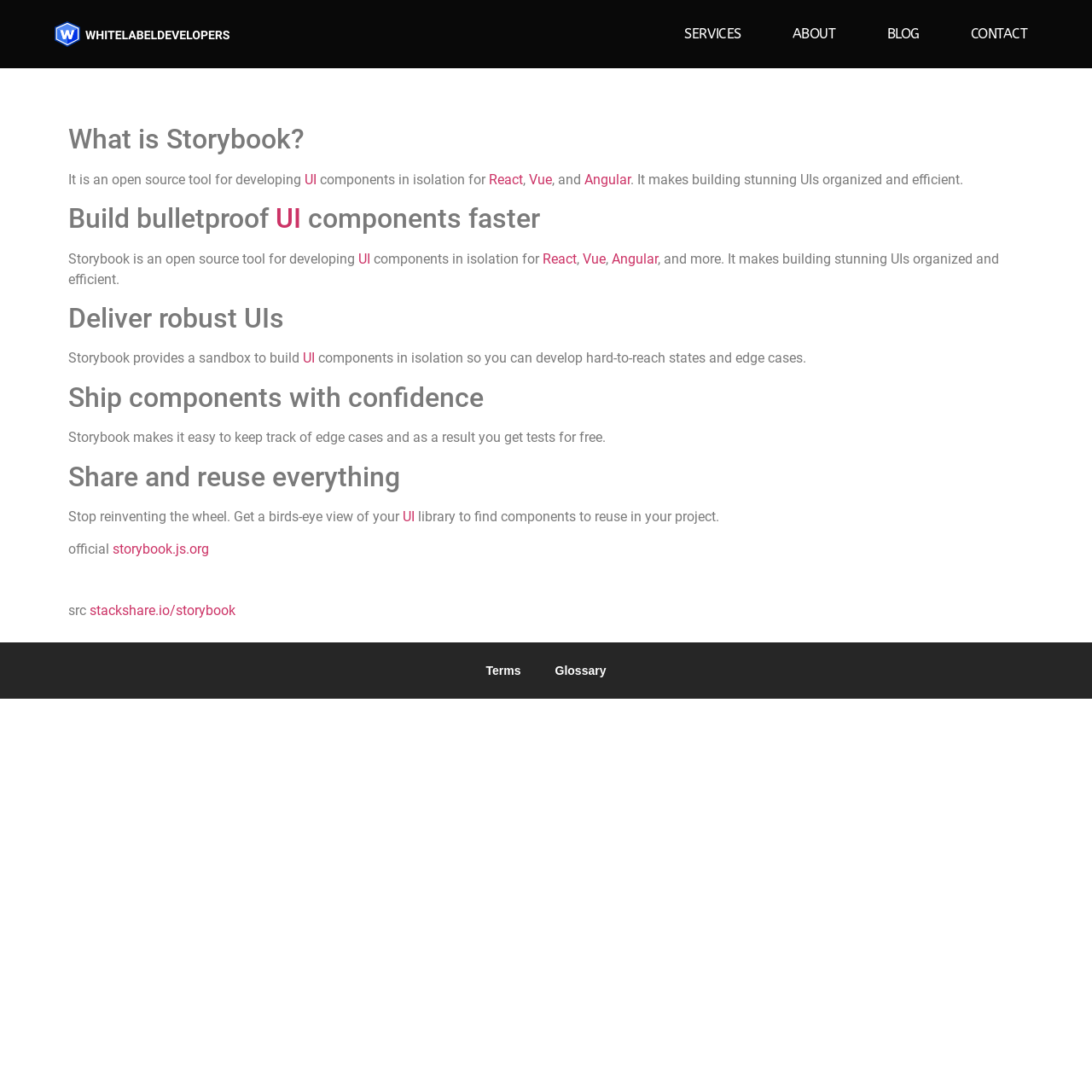Determine the bounding box coordinates of the element's region needed to click to follow the instruction: "Add to cart". Provide these coordinates as four float numbers between 0 and 1, formatted as [left, top, right, bottom].

None